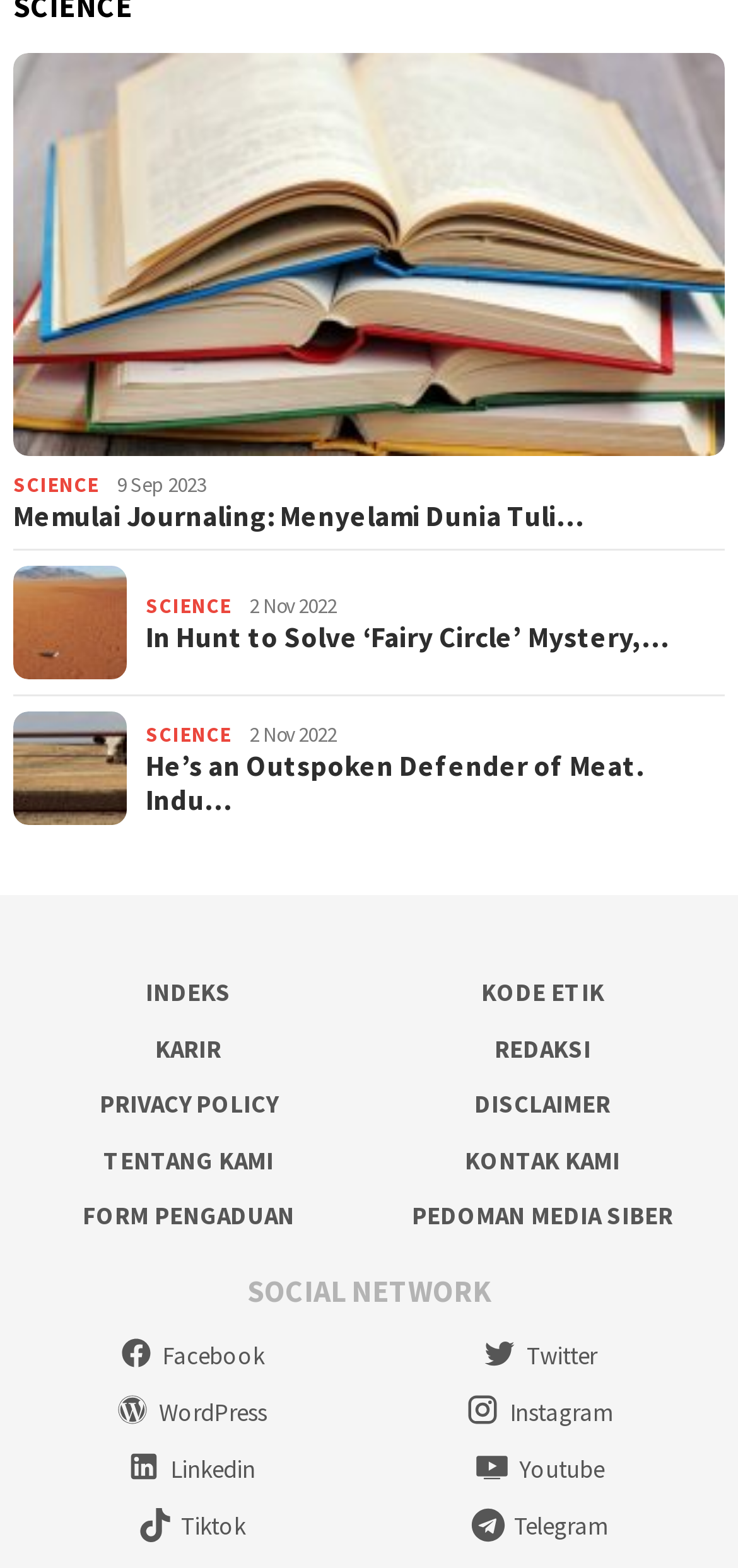Respond to the following question using a concise word or phrase: 
What is the bounding box coordinate of the 'KARIR' link?

[0.21, 0.659, 0.3, 0.679]